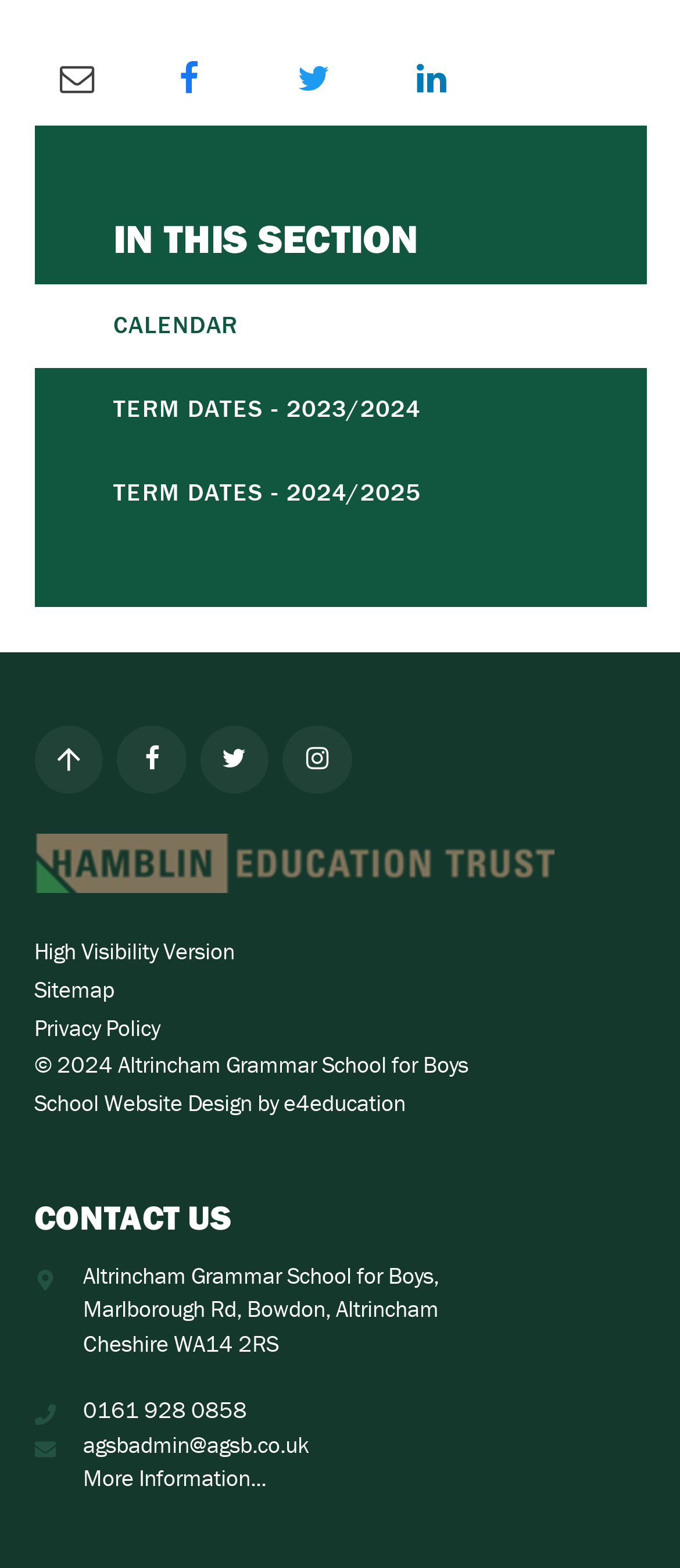Pinpoint the bounding box coordinates of the clickable element to carry out the following instruction: "Contact Altrincham Grammar School for Boys."

[0.05, 0.764, 0.645, 0.788]